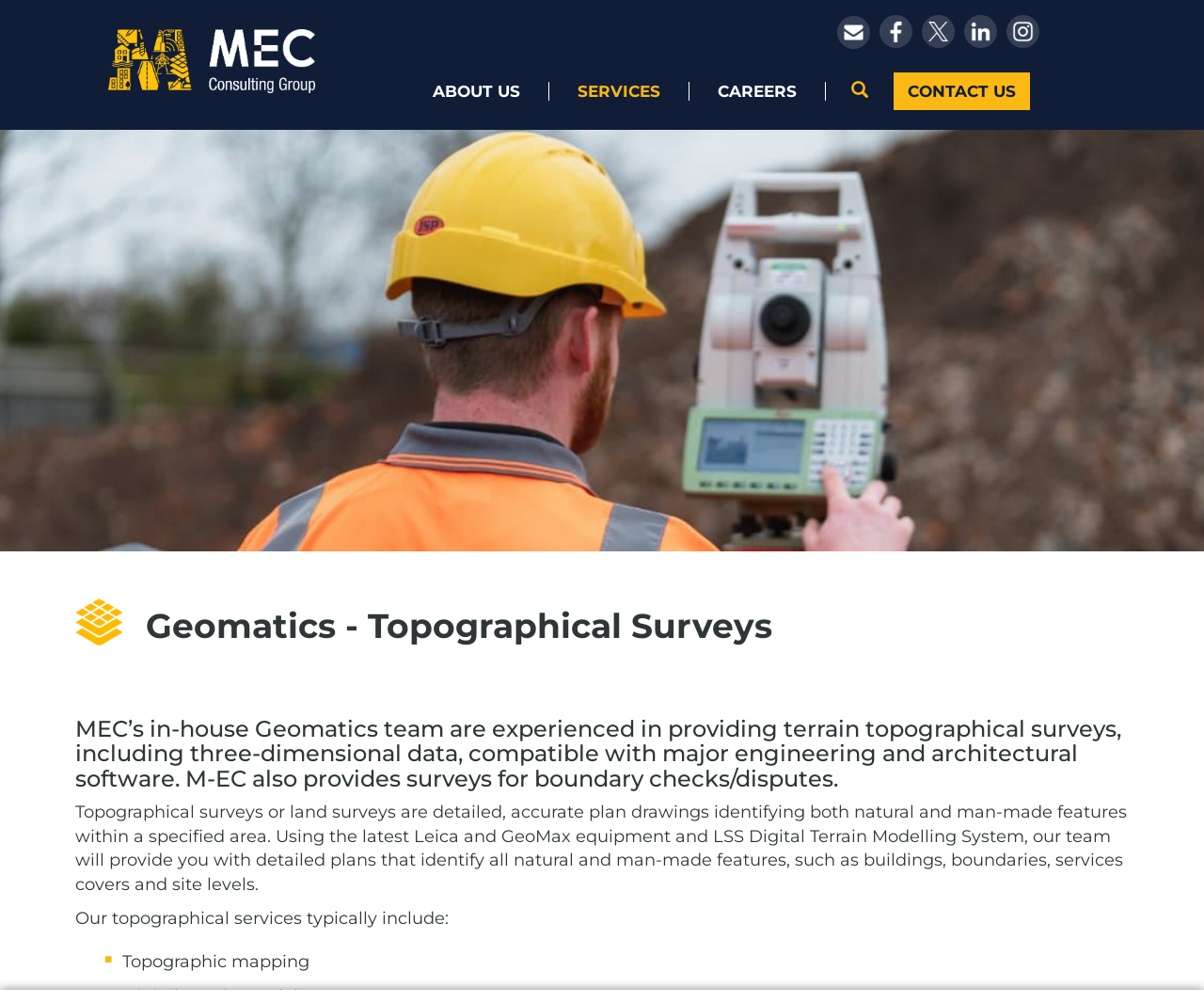What is the purpose of the Geomatics team?
Look at the webpage screenshot and answer the question with a detailed explanation.

The Geomatics team is mentioned in the heading 'Geomatics - Topographical Surveys', and the paragraph below explains that they provide terrain topographical surveys, including three-dimensional data, compatible with major engineering and architectural software. Therefore, the purpose of the Geomatics team is to provide topographical surveys.